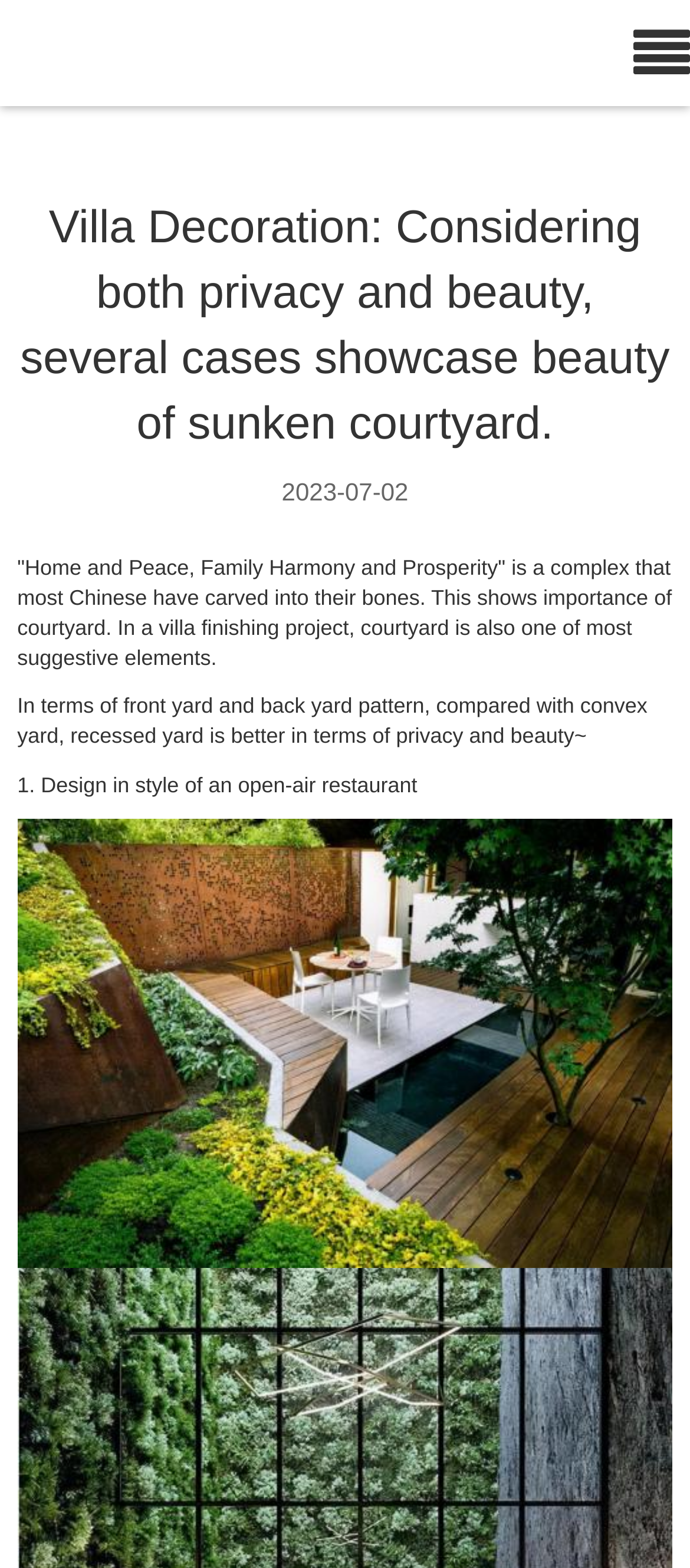Give a one-word or short phrase answer to this question: 
What is the style of the design mentioned in the third paragraph?

an open-air restaurant